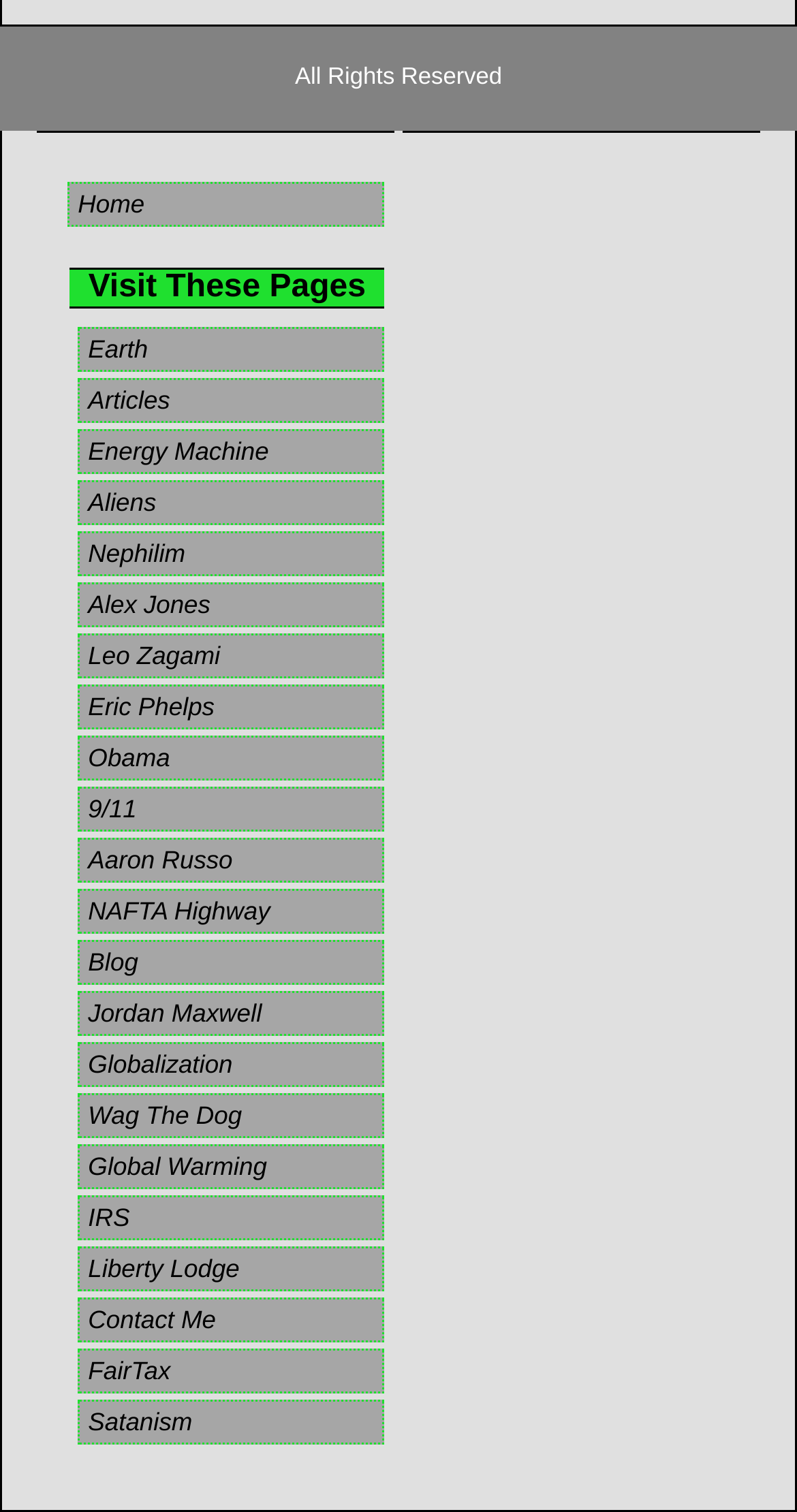Please identify the bounding box coordinates of the element I need to click to follow this instruction: "read articles".

[0.098, 0.25, 0.482, 0.28]